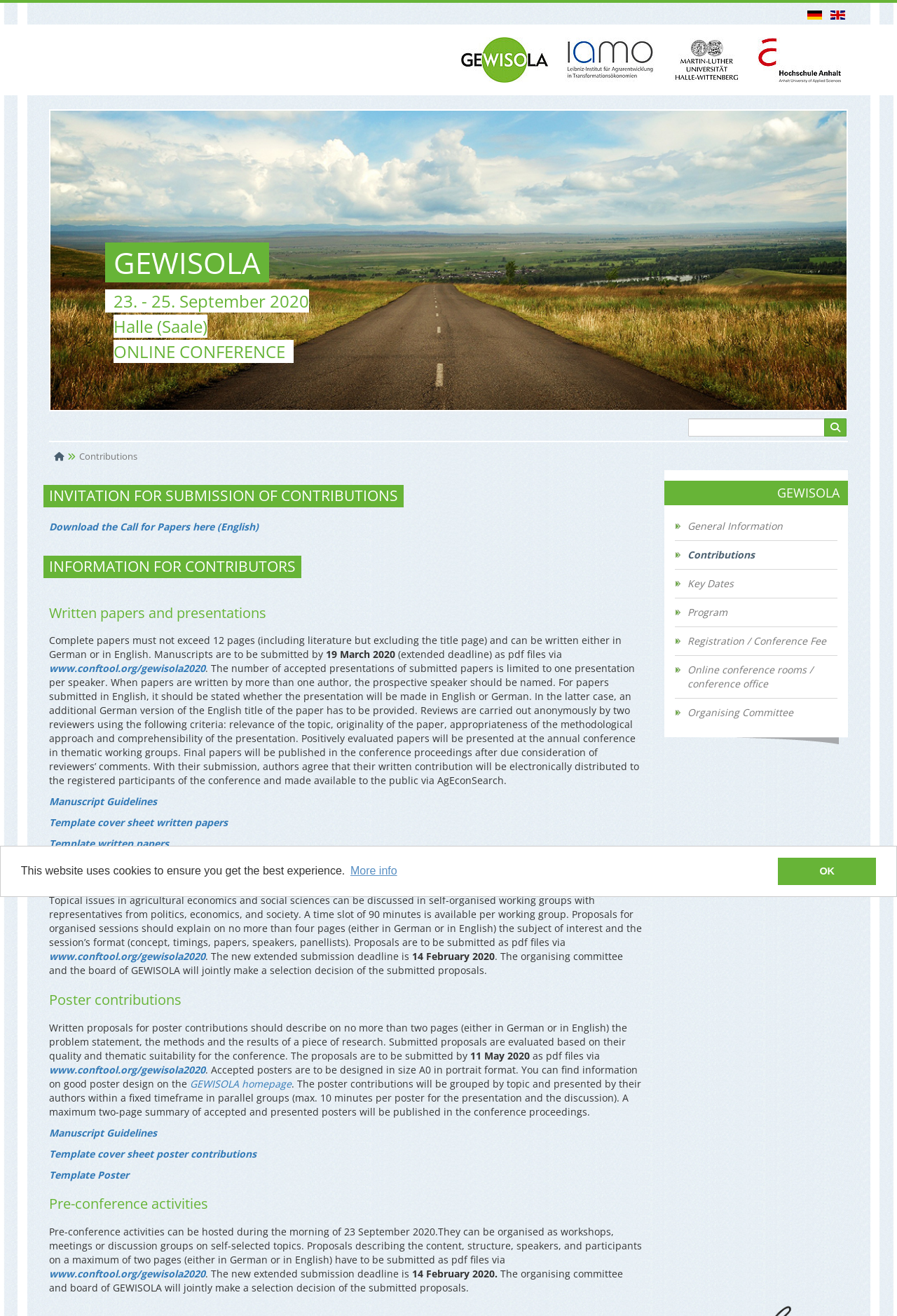Given the webpage screenshot, identify the bounding box of the UI element that matches this description: "Template cover sheet written papers".

[0.055, 0.62, 0.254, 0.63]